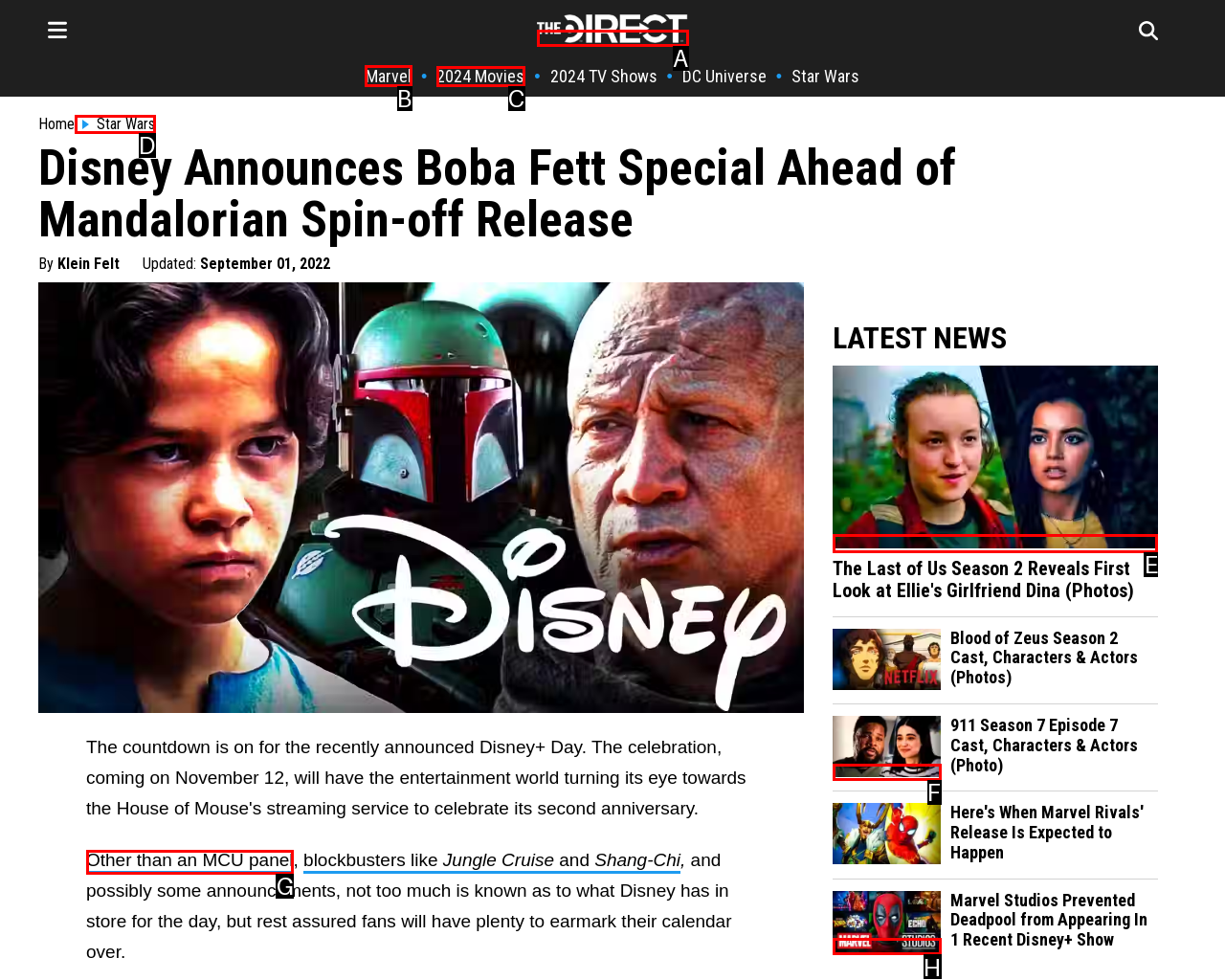Tell me which one HTML element I should click to complete the following task: Click on the Marvel link Answer with the option's letter from the given choices directly.

B